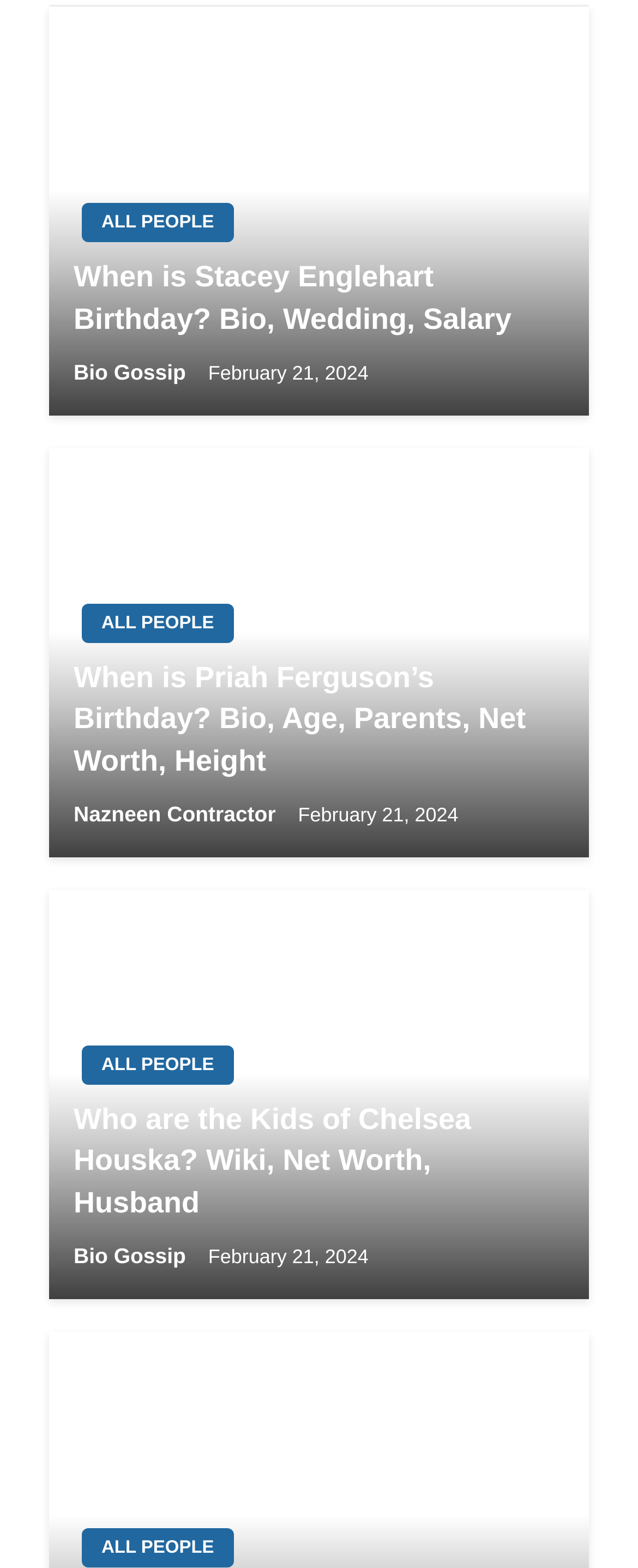Please locate the clickable area by providing the bounding box coordinates to follow this instruction: "Visit Jake Goldsbie's page".

[0.077, 0.97, 0.923, 0.988]